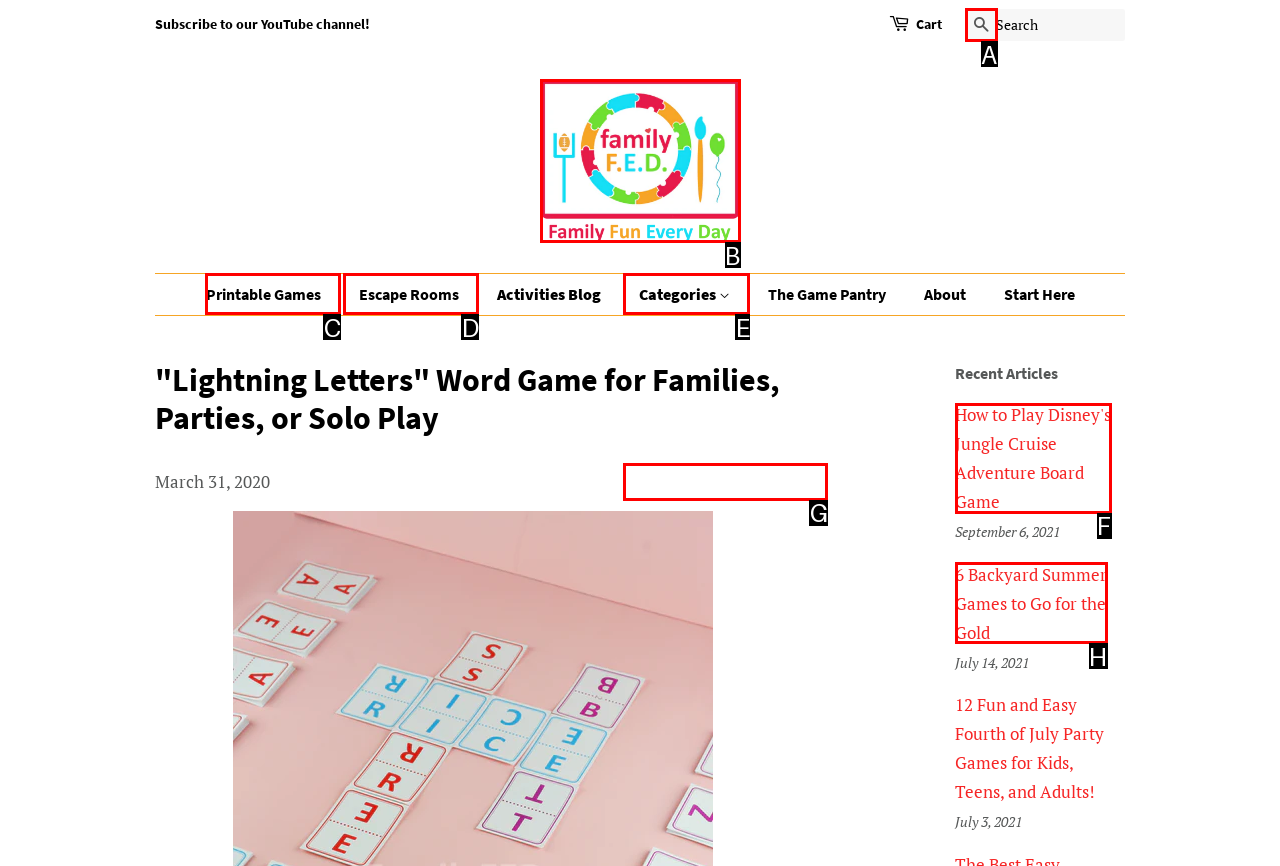Point out the UI element to be clicked for this instruction: Search. Provide the answer as the letter of the chosen element.

A